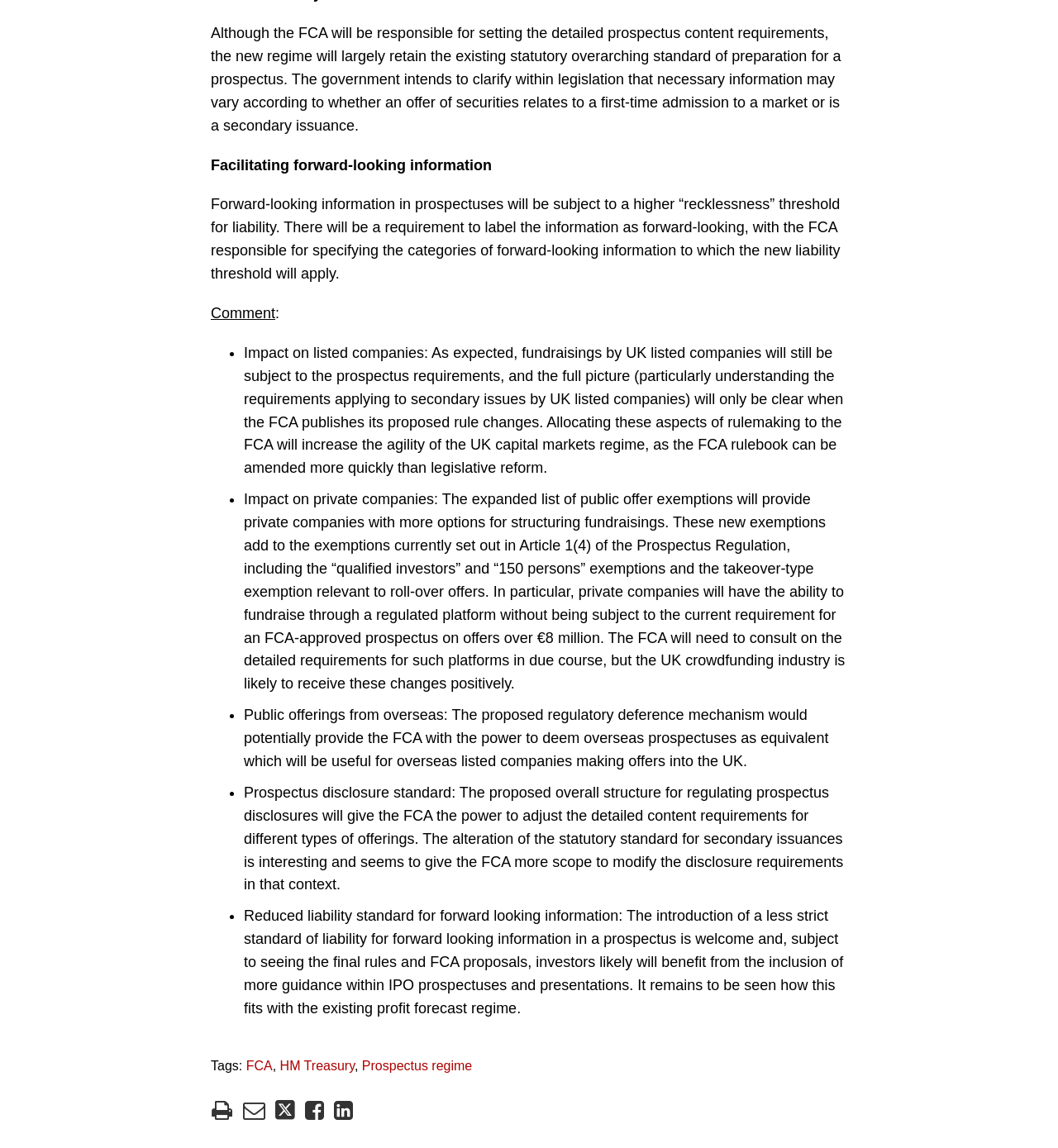Please provide a detailed answer to the question below by examining the image:
What is the topic of the blog post?

Based on the content of the webpage, specifically the StaticText elements with IDs 391, 393, and 395, it appears that the blog post is discussing the FCA's regulatory deference mechanism and its implications for overseas listed companies making offers into the UK.